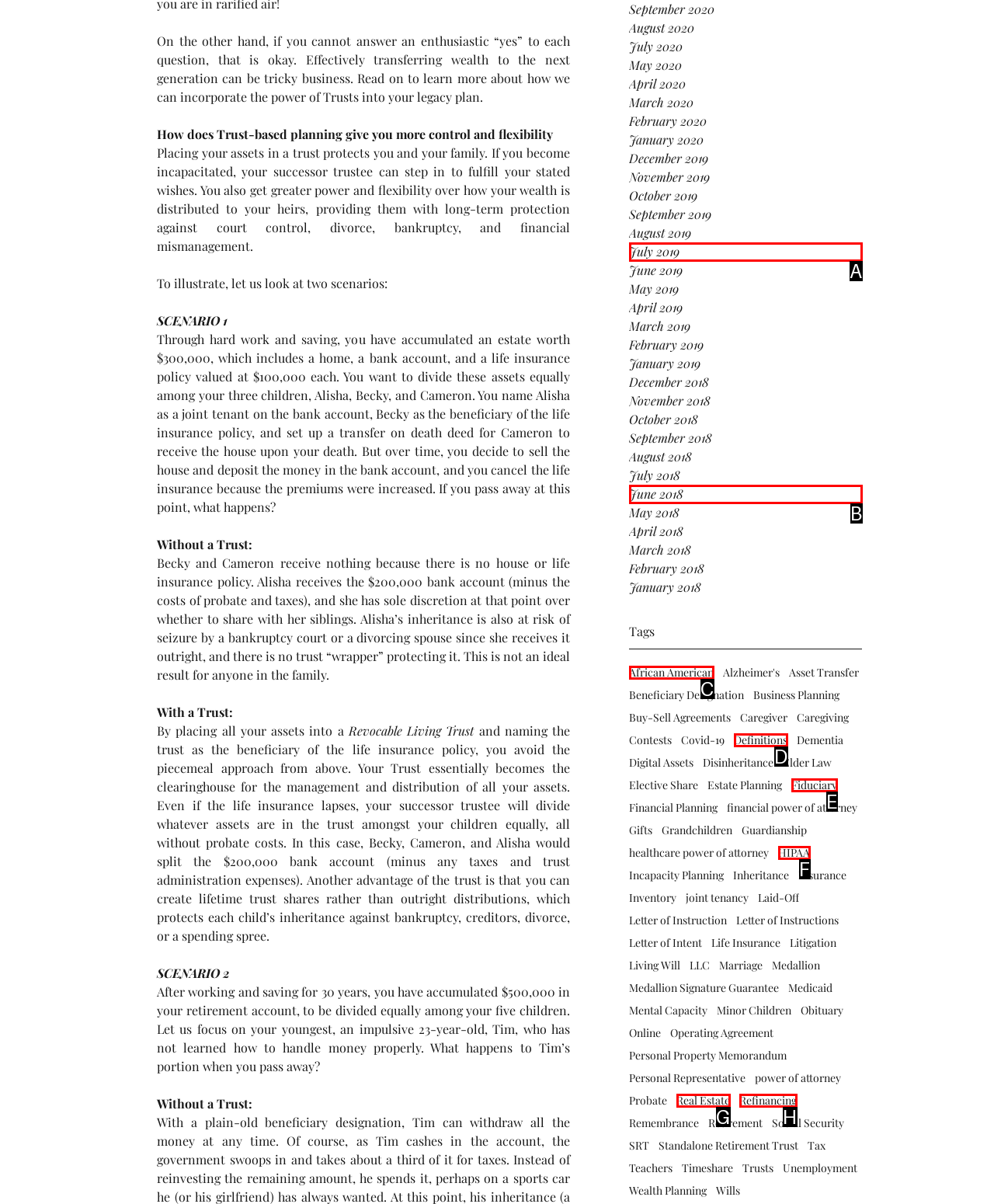Identify the HTML element to click to execute this task: Explore African American Respond with the letter corresponding to the proper option.

C